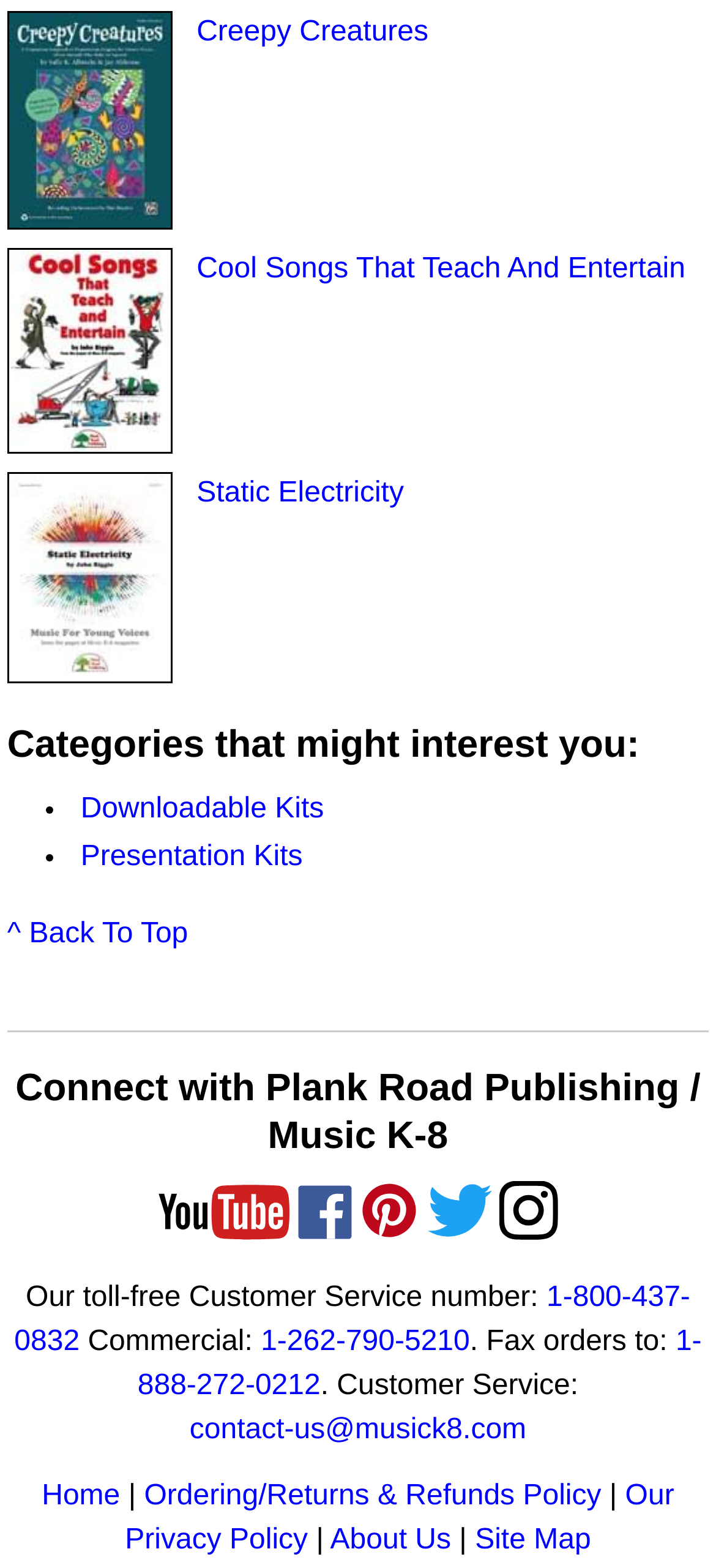Please predict the bounding box coordinates of the element's region where a click is necessary to complete the following instruction: "Browse Games". The coordinates should be represented by four float numbers between 0 and 1, i.e., [left, top, right, bottom].

None